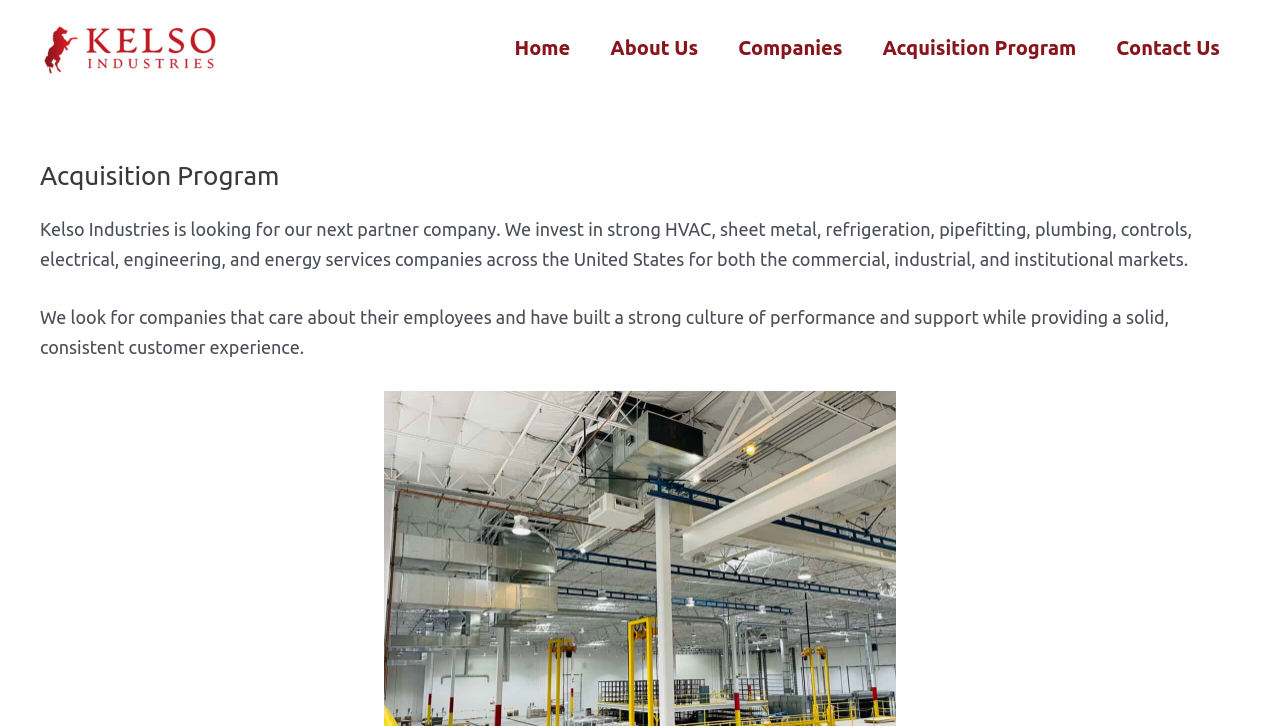Please reply to the following question using a single word or phrase: 
How many main navigation links are on the webpage?

5